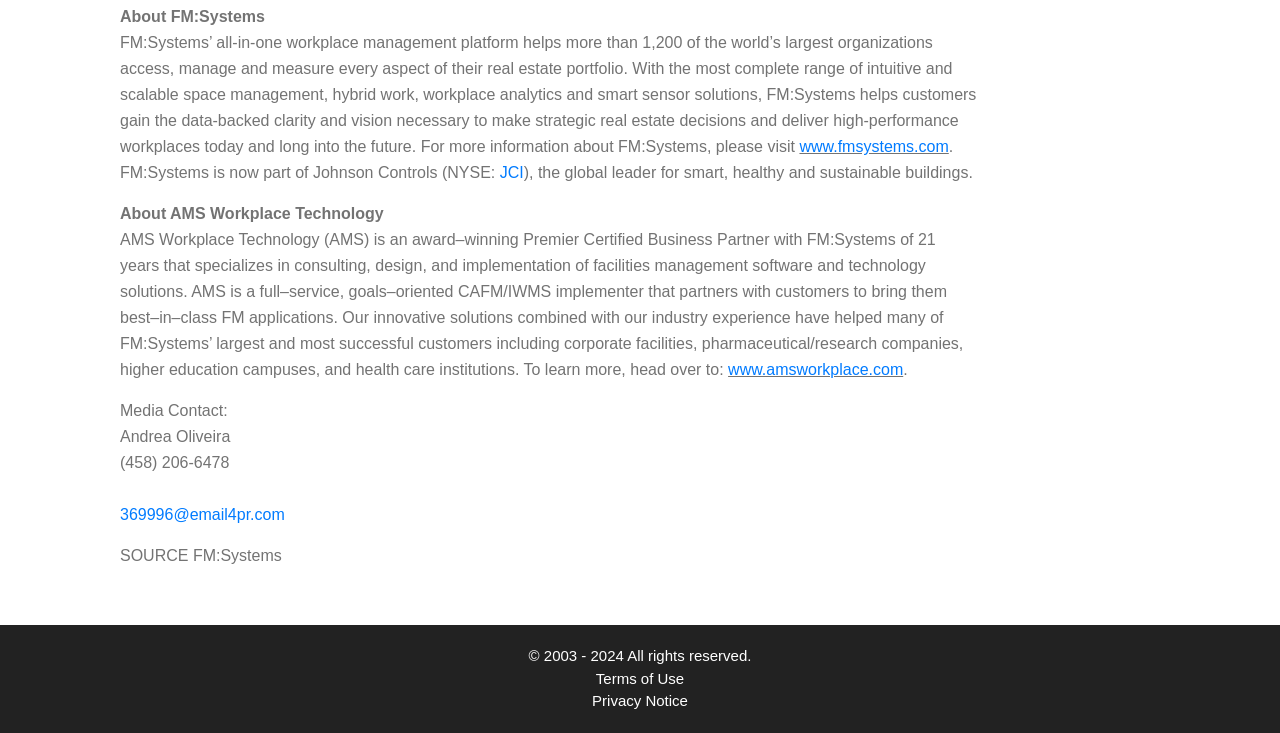Please reply to the following question using a single word or phrase: 
What is the website of FM:Systems?

www.fmsystems.com